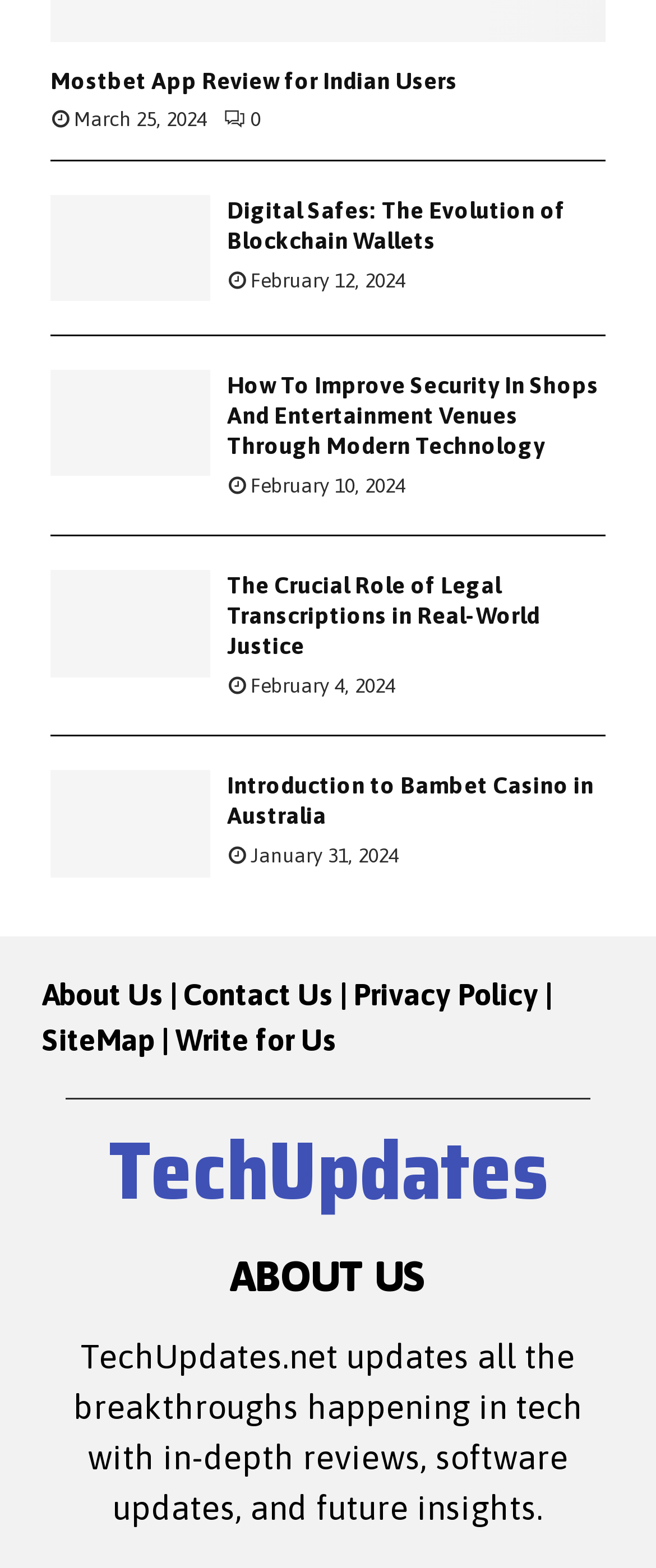Please answer the following query using a single word or phrase: 
What is the tagline of the website?

TechUpdates.net updates all the breakthroughs happening in tech with in-depth reviews, software updates, and future insights.